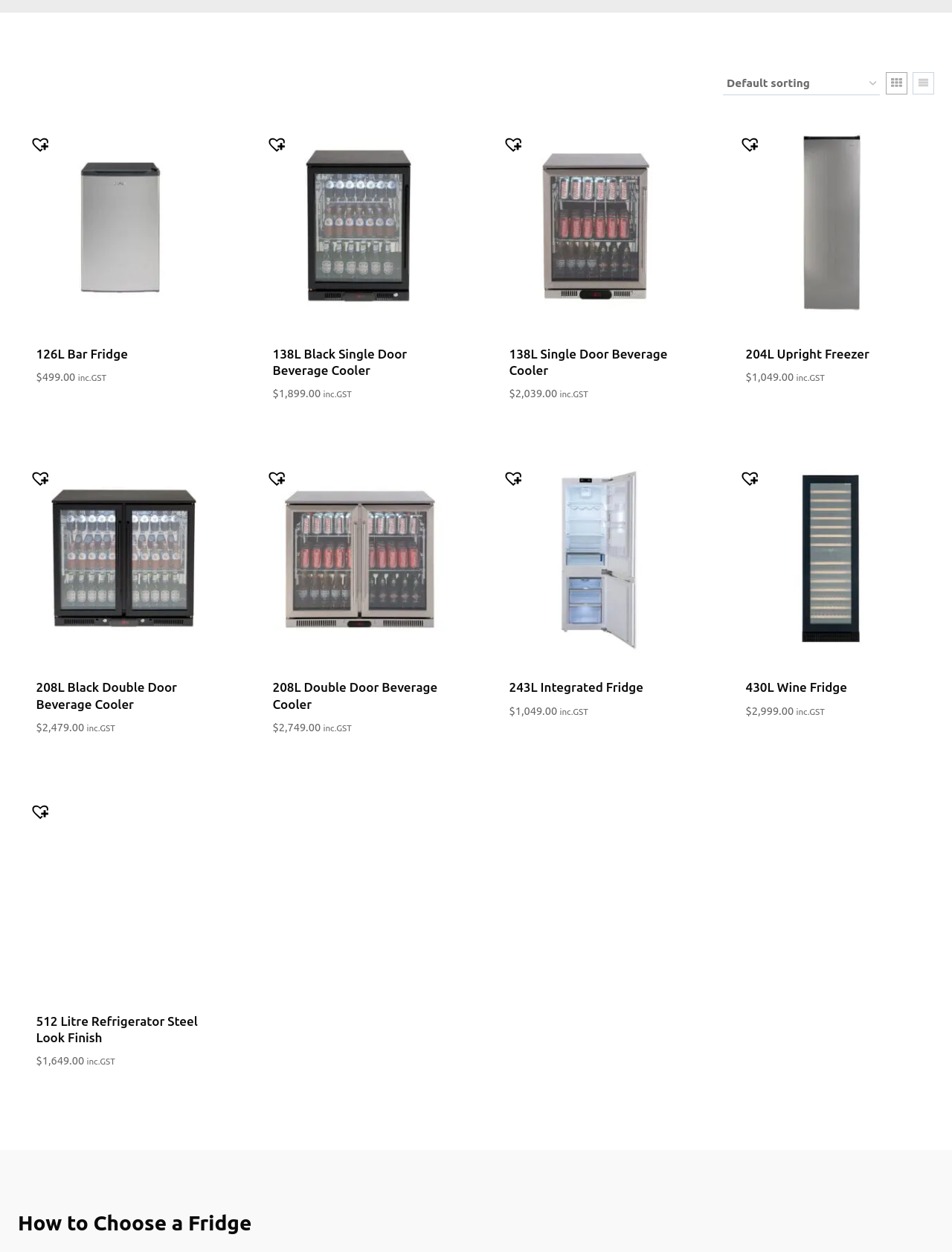Find the bounding box coordinates for the element described here: "208L Double Door Beverage Cooler".

[0.286, 0.543, 0.46, 0.568]